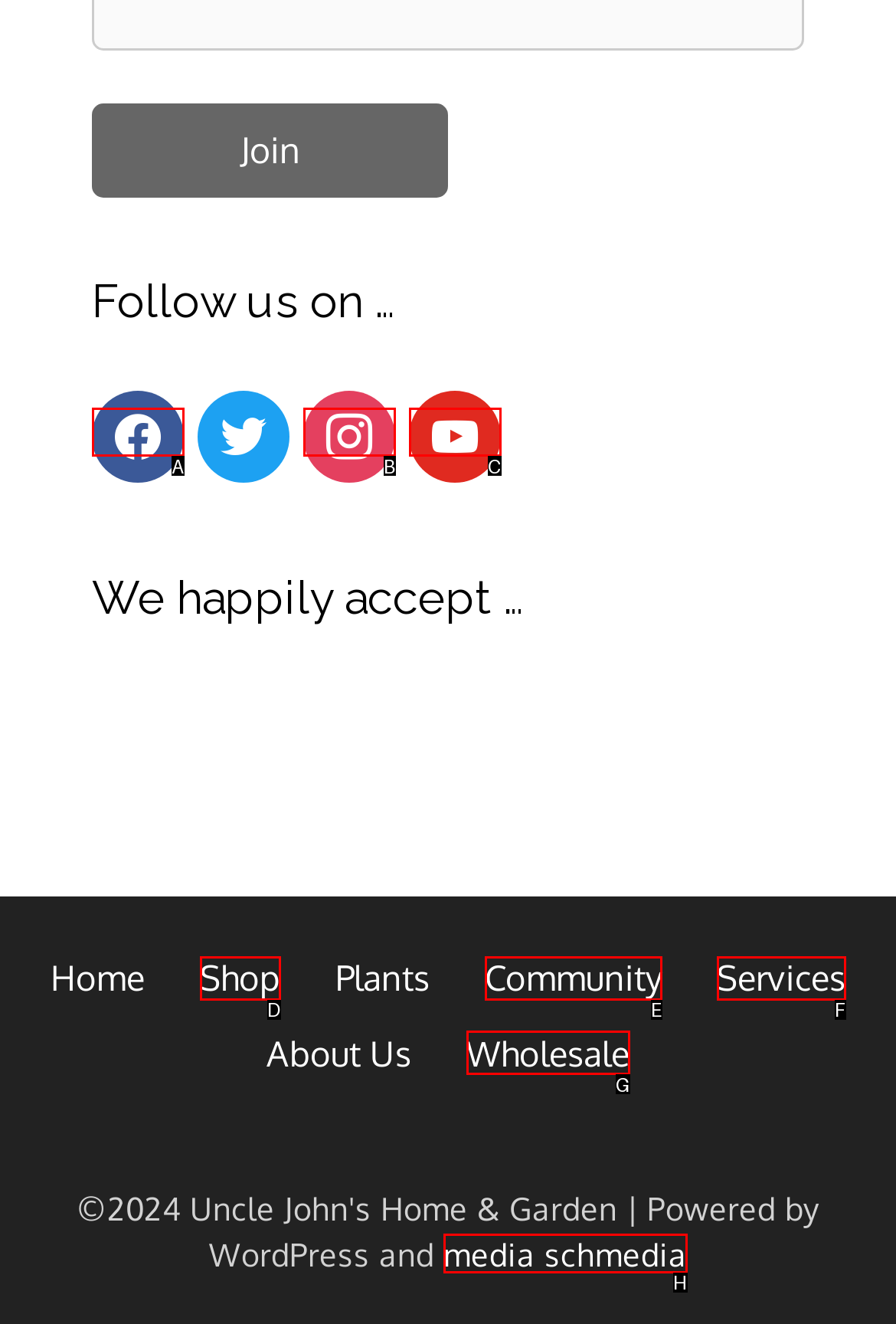Select the option that aligns with the description: Shop
Respond with the letter of the correct choice from the given options.

D